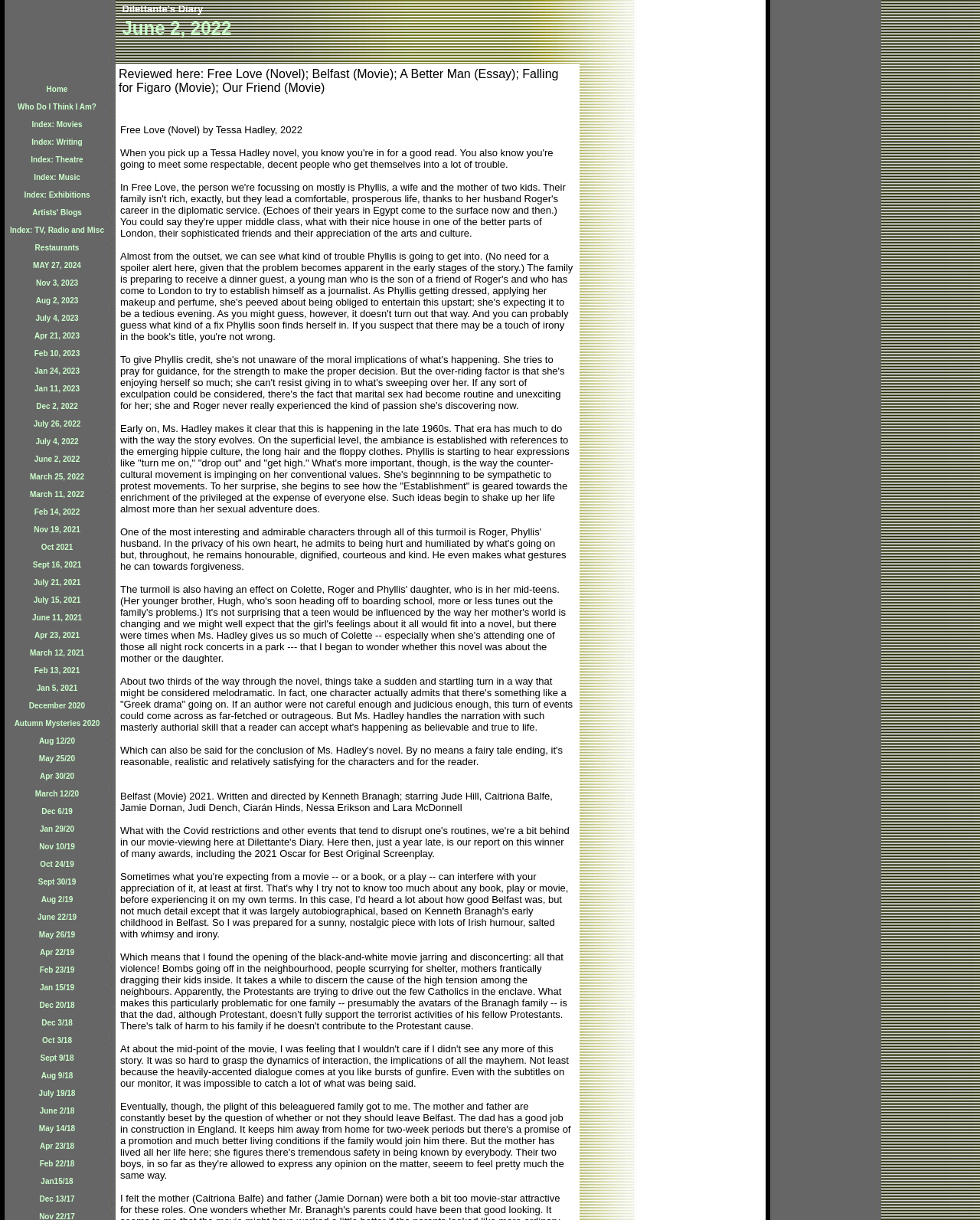Show the bounding box coordinates for the element that needs to be clicked to execute the following instruction: "Read June 2, 2022". Provide the coordinates in the form of four float numbers between 0 and 1, i.e., [left, top, right, bottom].

[0.123, 0.013, 0.591, 0.033]